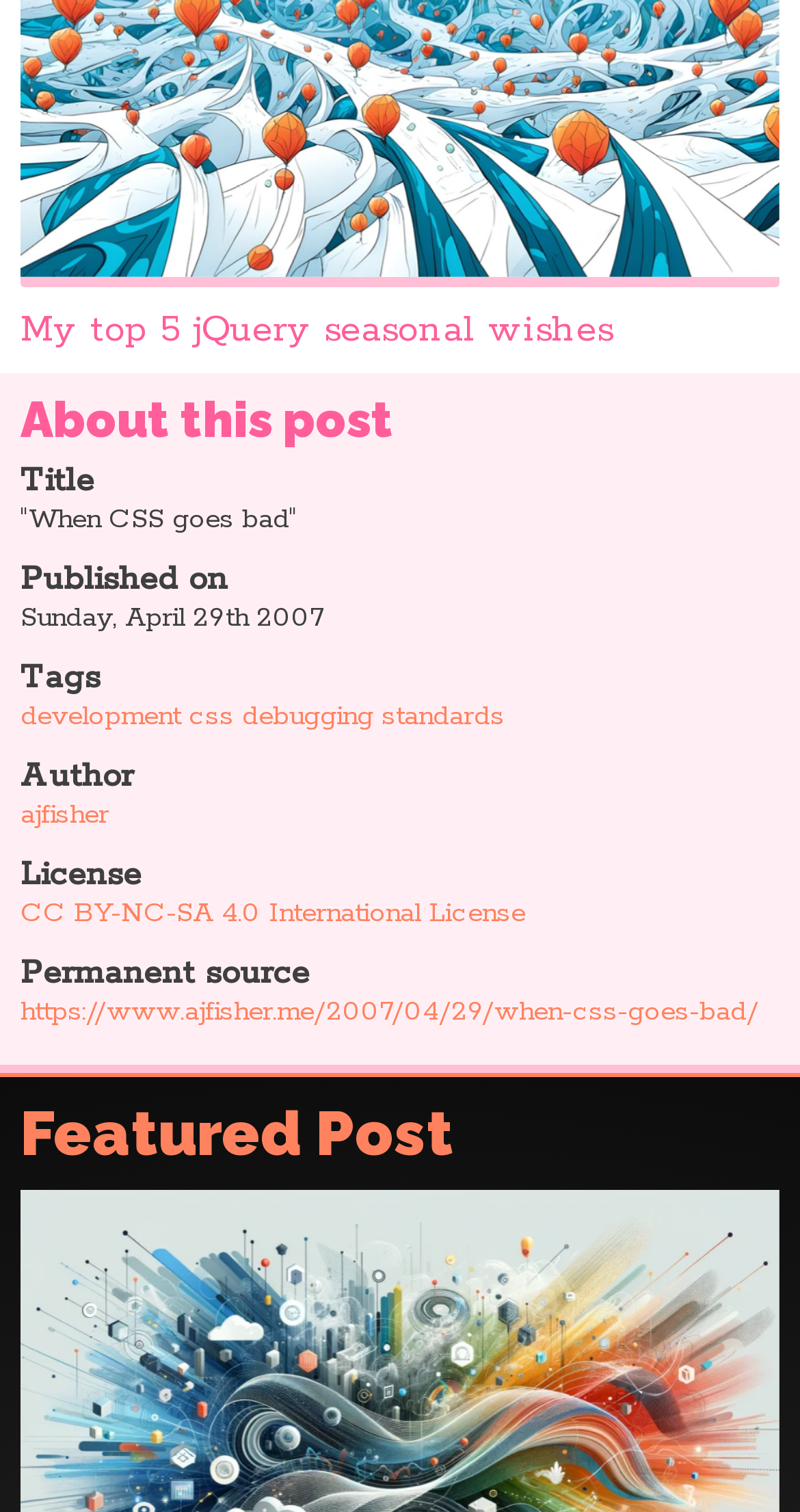Locate the bounding box coordinates of the element's region that should be clicked to carry out the following instruction: "Explore the tag 'css'". The coordinates need to be four float numbers between 0 and 1, i.e., [left, top, right, bottom].

[0.236, 0.462, 0.292, 0.485]